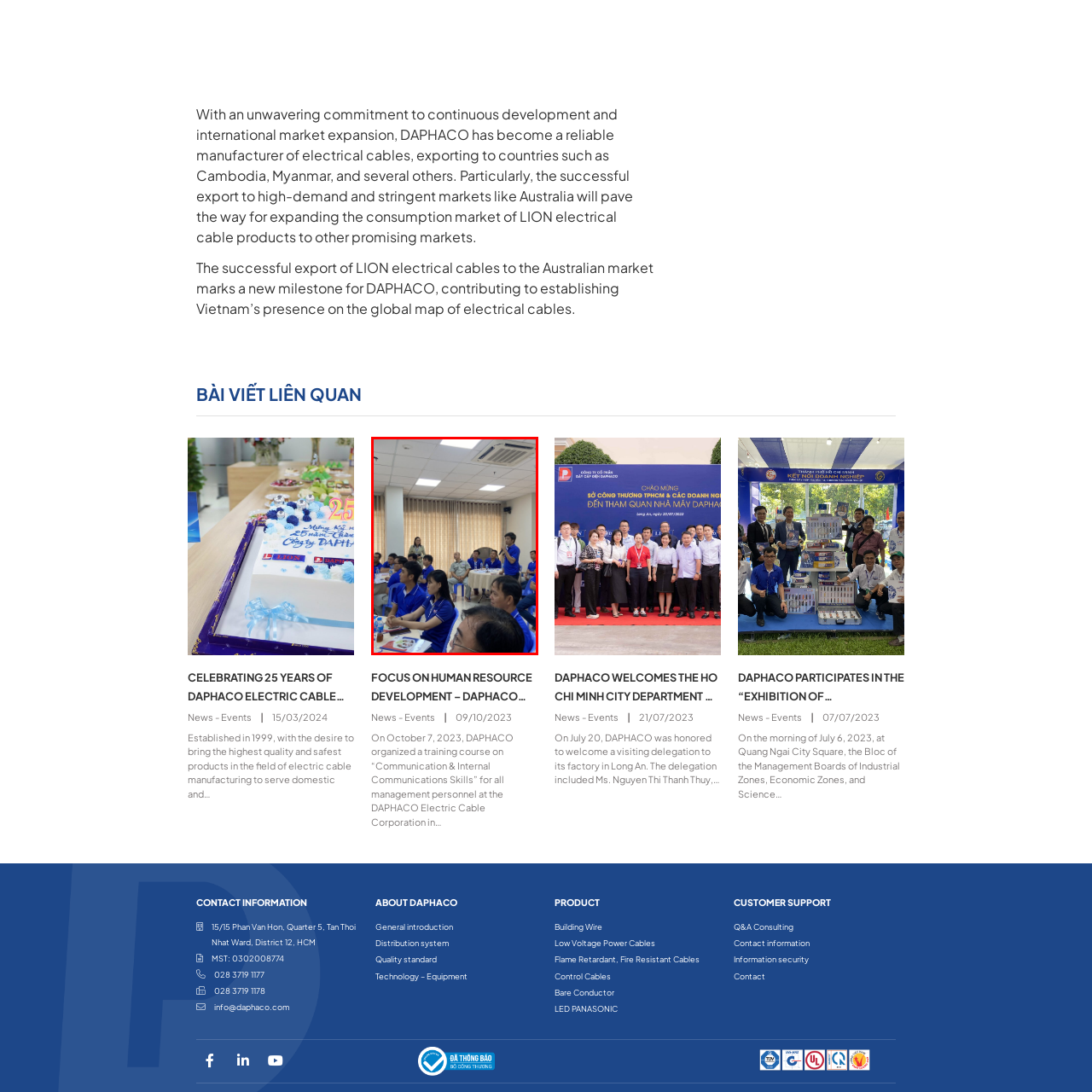Thoroughly describe the contents of the picture within the red frame.

In this engaging scene from a recent training course at DAPHACO, management personnel are actively participating in a session focused on "Communication & Internal Communications Skills." The atmosphere is collaborative, with attendees dressed in matching blue shirts, indicative of their unified team spirit. A speaker stands to address the audience, who are attentively listening, poised to absorb valuable insights on enhancing their communication skills. The room is well-lit, featuring large windows covered with light-colored curtains, contributing to a comfortable and professional setting. This event is part of DAPHACO's commitment to continuous development and strengthening their workforce to navigate the challenges of the electrical cable industry.